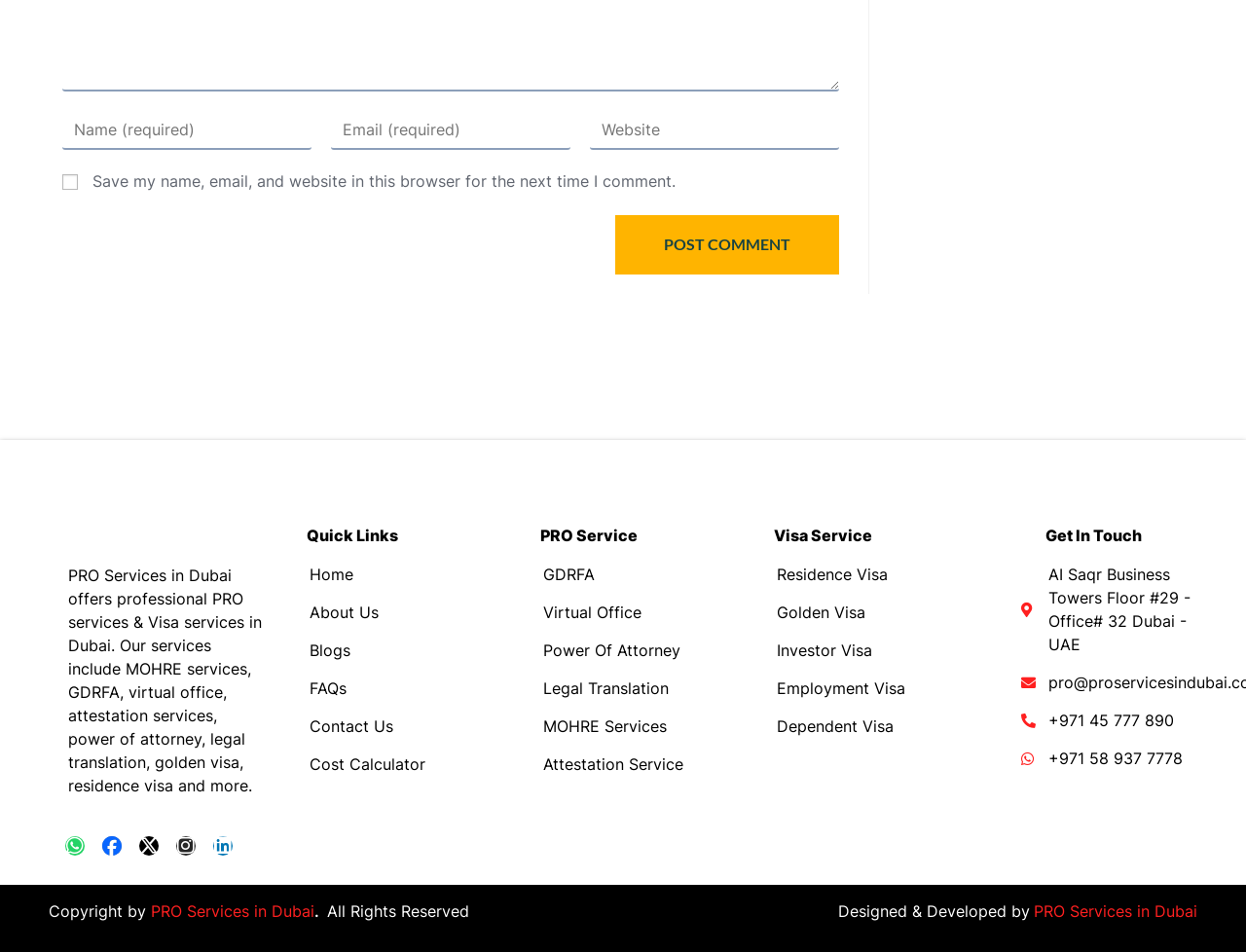What is the name of the building where PRO Services in Dubai is located?
Answer the question with a single word or phrase by looking at the picture.

AI Saqr Business Towers